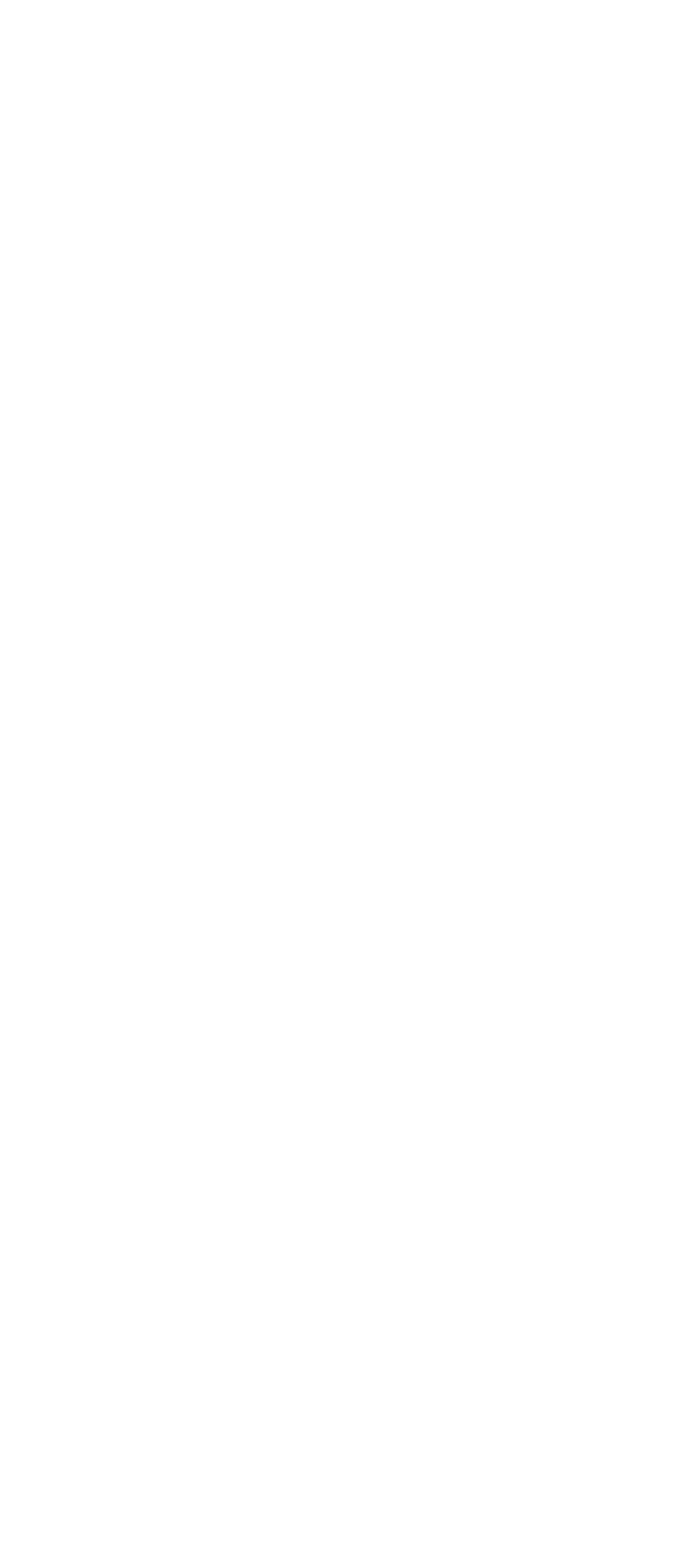What are the two options for 'Preferred method of contact'?
Using the visual information, respond with a single word or phrase.

Email, Phone